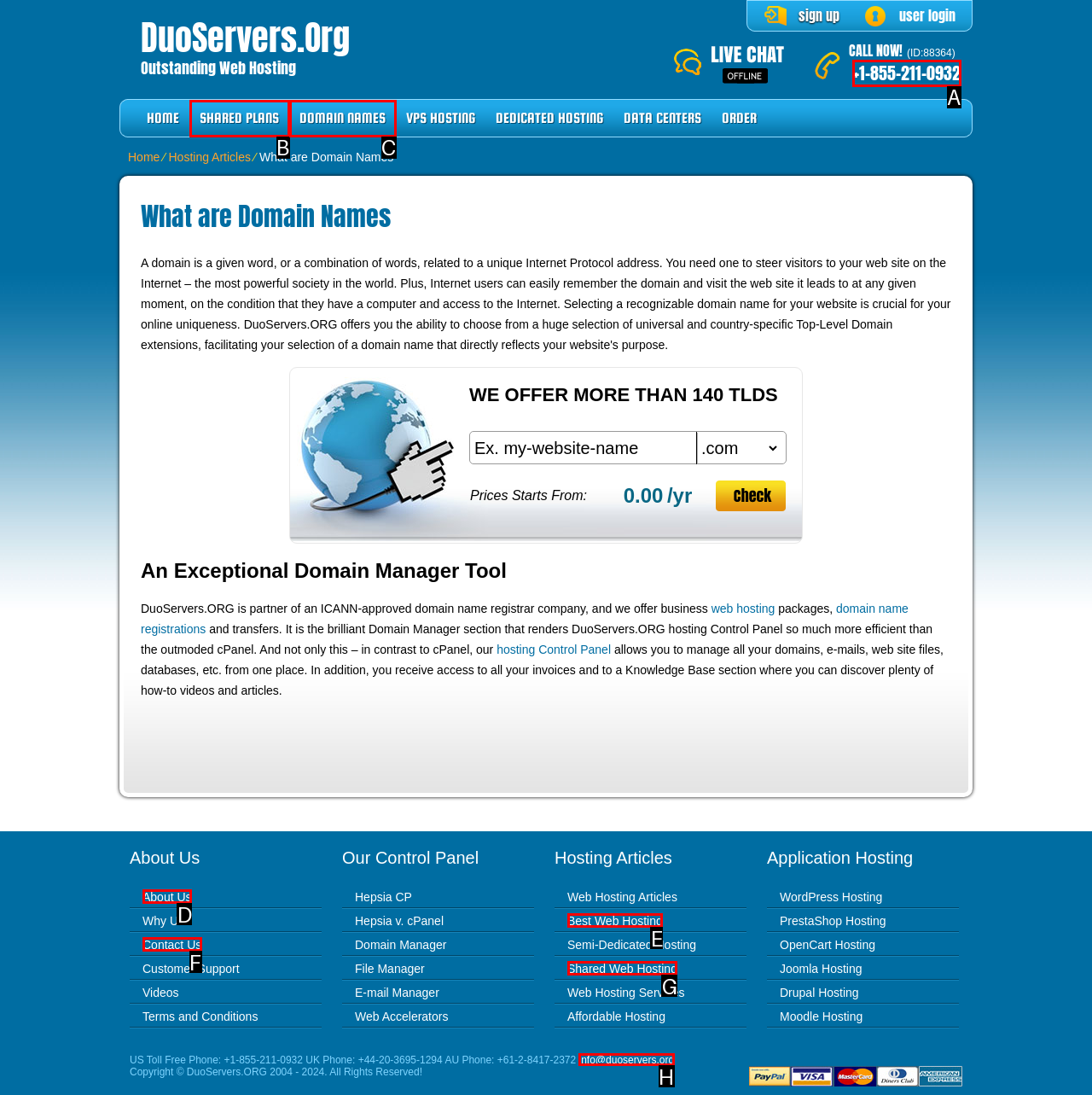For the task "contact us via phone", which option's letter should you click? Answer with the letter only.

A